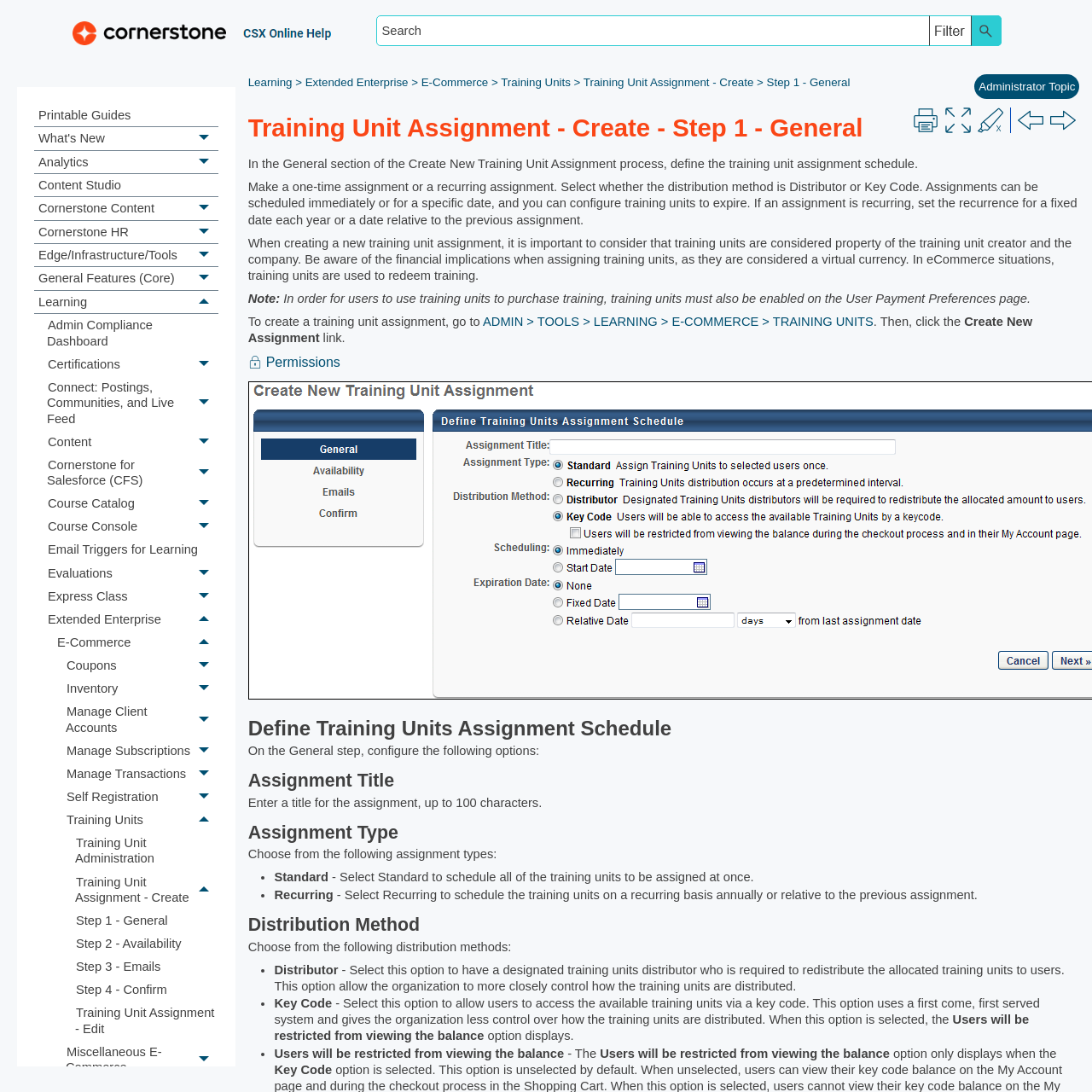Determine the bounding box coordinates for the HTML element described here: "Evaluations Evaluations".

[0.04, 0.514, 0.2, 0.535]